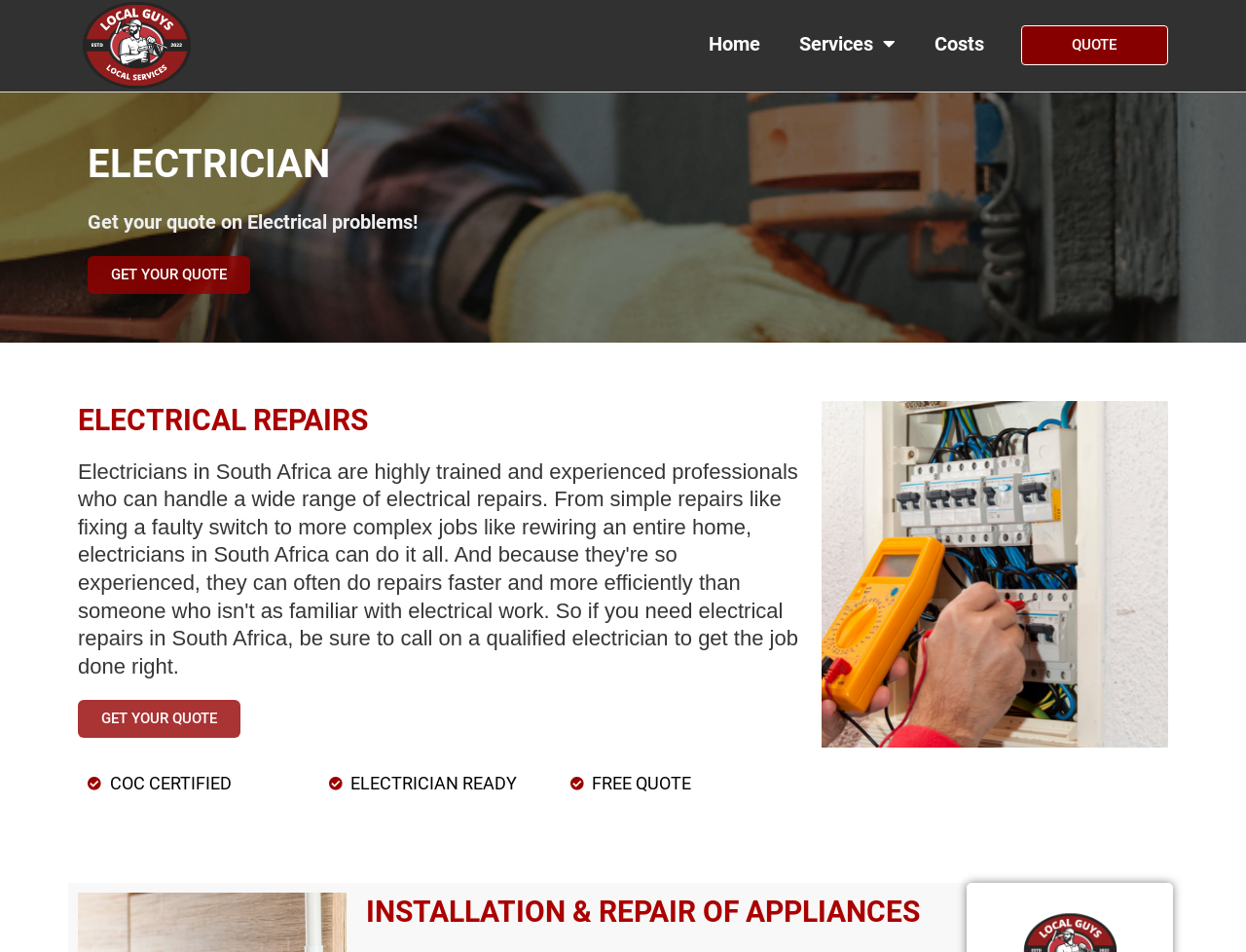What is one of the services offered by the electrician?
Answer the question with a single word or phrase, referring to the image.

Installation of appliances